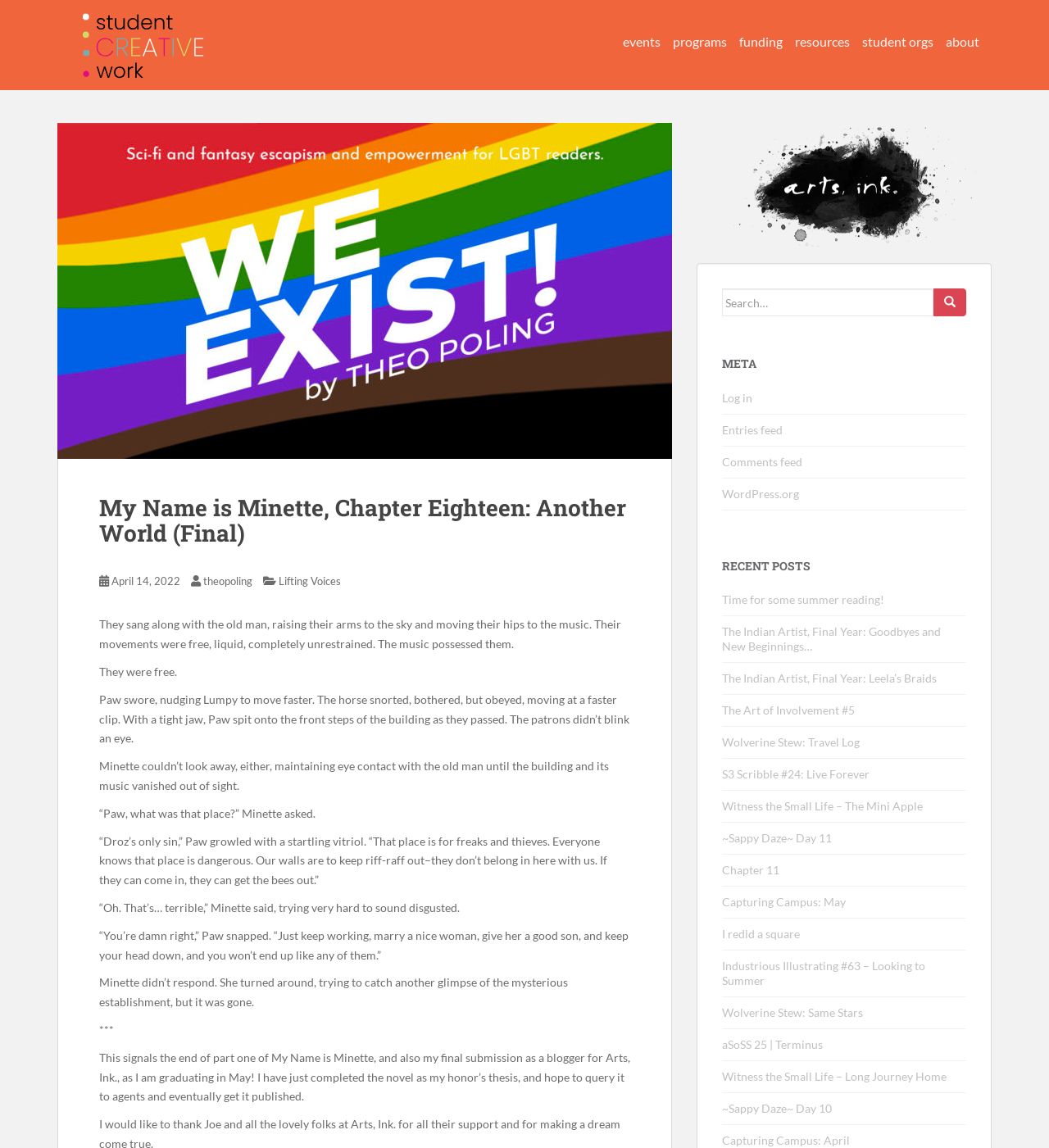Respond with a single word or phrase to the following question: Is there a search function on this webpage?

Yes